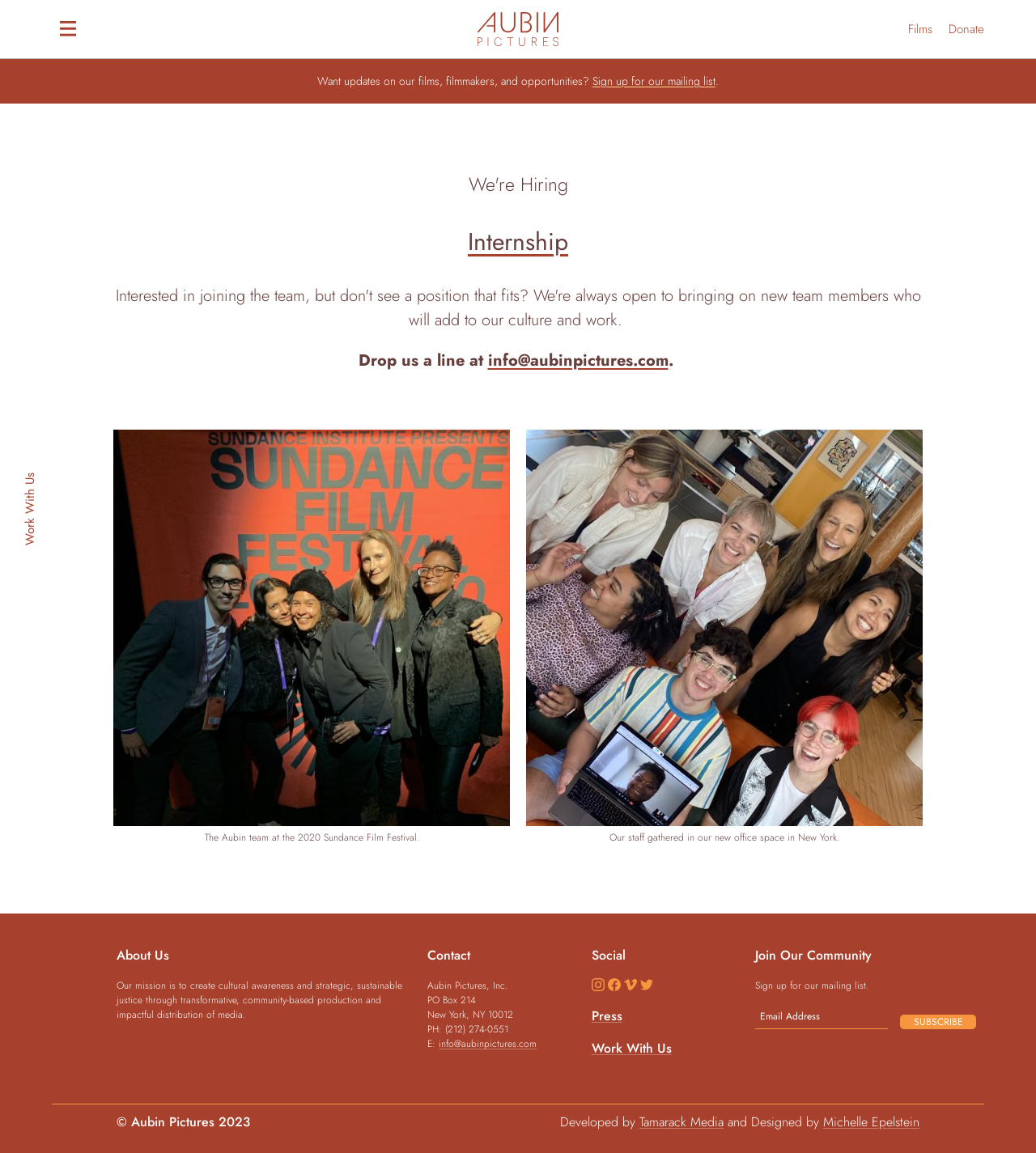Determine the bounding box coordinates in the format (top-left x, top-left y, bottom-right x, bottom-right y). Ensure all values are floating point numbers between 0 and 1. Identify the bounding box of the UI element described by: Tamarack Media

[0.617, 0.965, 0.698, 0.981]